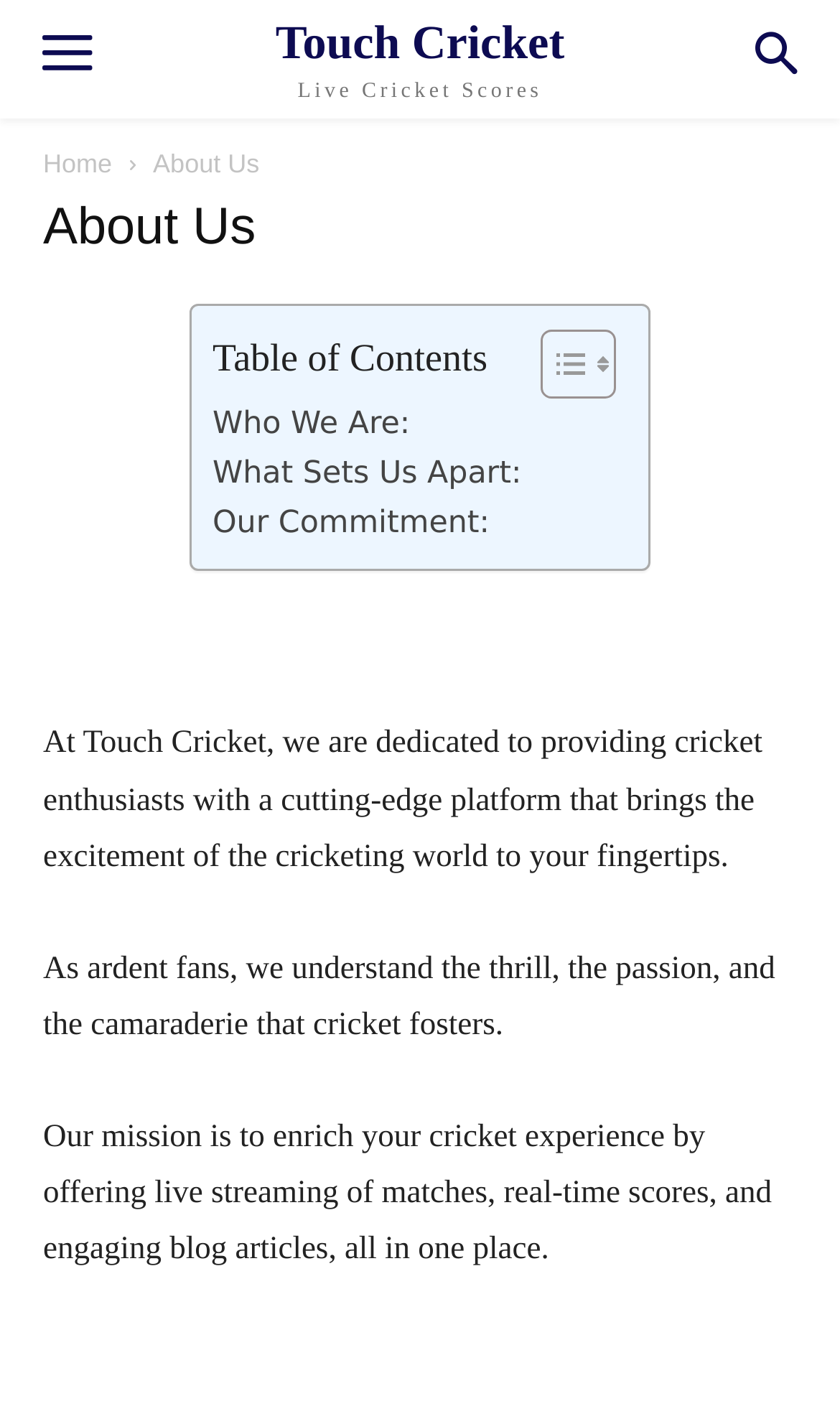Please analyze the image and give a detailed answer to the question:
What type of content does the platform offer?

The static text 'Our mission is to enrich your cricket experience by offering live streaming of matches, real-time scores, and engaging blog articles, all in one place.' indicates that the platform offers live streaming, real-time scores, and blog articles.